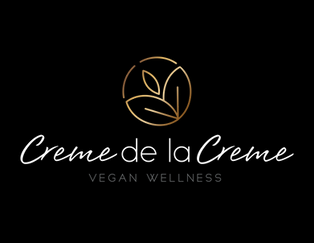Summarize the image with a detailed description that highlights all prominent details.

The image features an elegant logo for "Crème de la Crème Vegan Wellness." The design showcases a circular emblem with stylized leaves, reflecting a connection to nature and wellness. The logo's sophisticated gold lines contrast beautifully against the deep black background, conveying a sense of luxury and premium quality. Below the emblem, the brand name is written in a graceful script font, emphasizing a commitment to a vegan lifestyle and holistic health. This visual representation aligns with the ethos of sustainable living and reflects a modern approach to wellness and entrepreneurship.